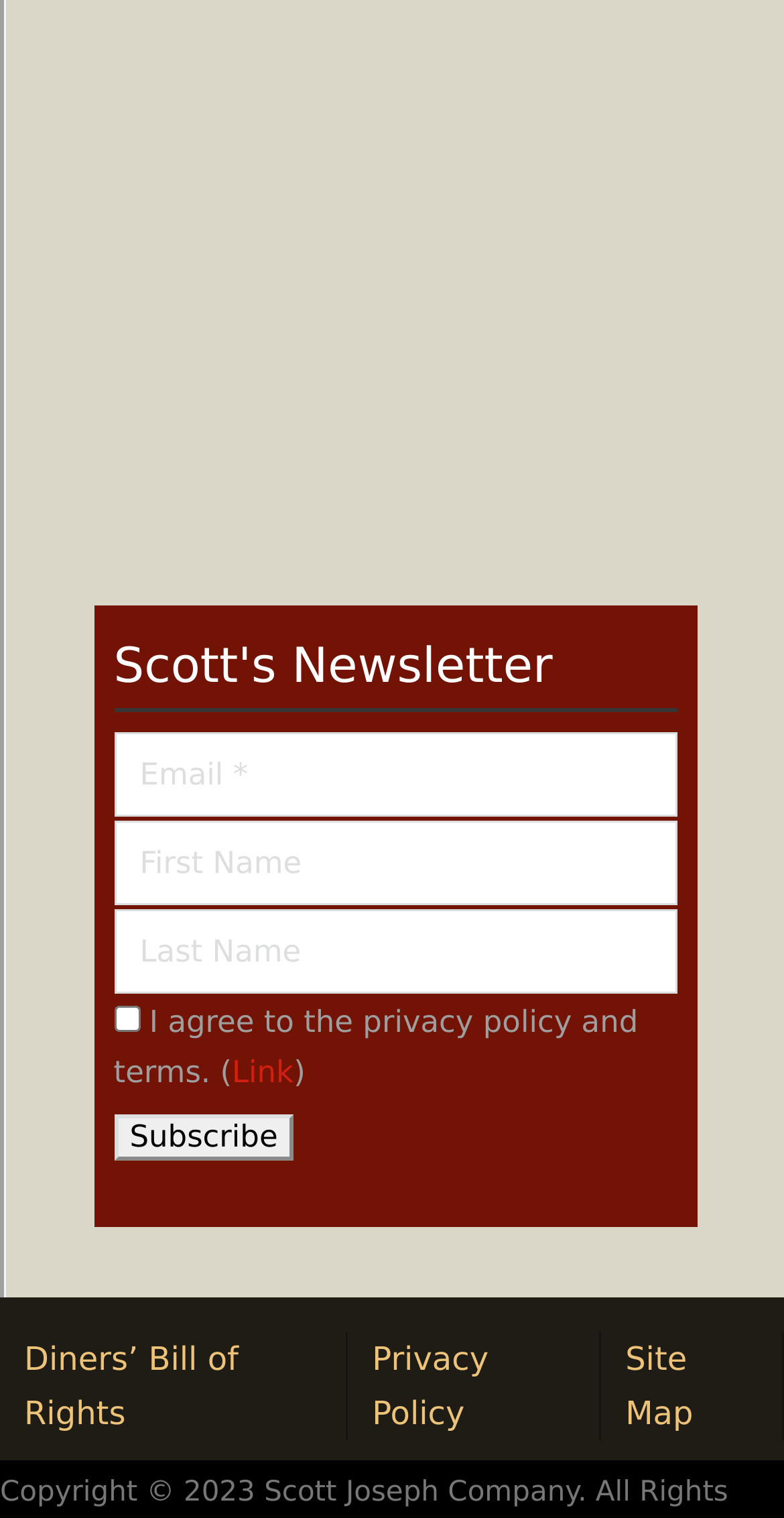Can you find the bounding box coordinates for the element that needs to be clicked to execute this instruction: "Enter email"? The coordinates should be given as four float numbers between 0 and 1, i.e., [left, top, right, bottom].

[0.145, 0.482, 0.863, 0.537]